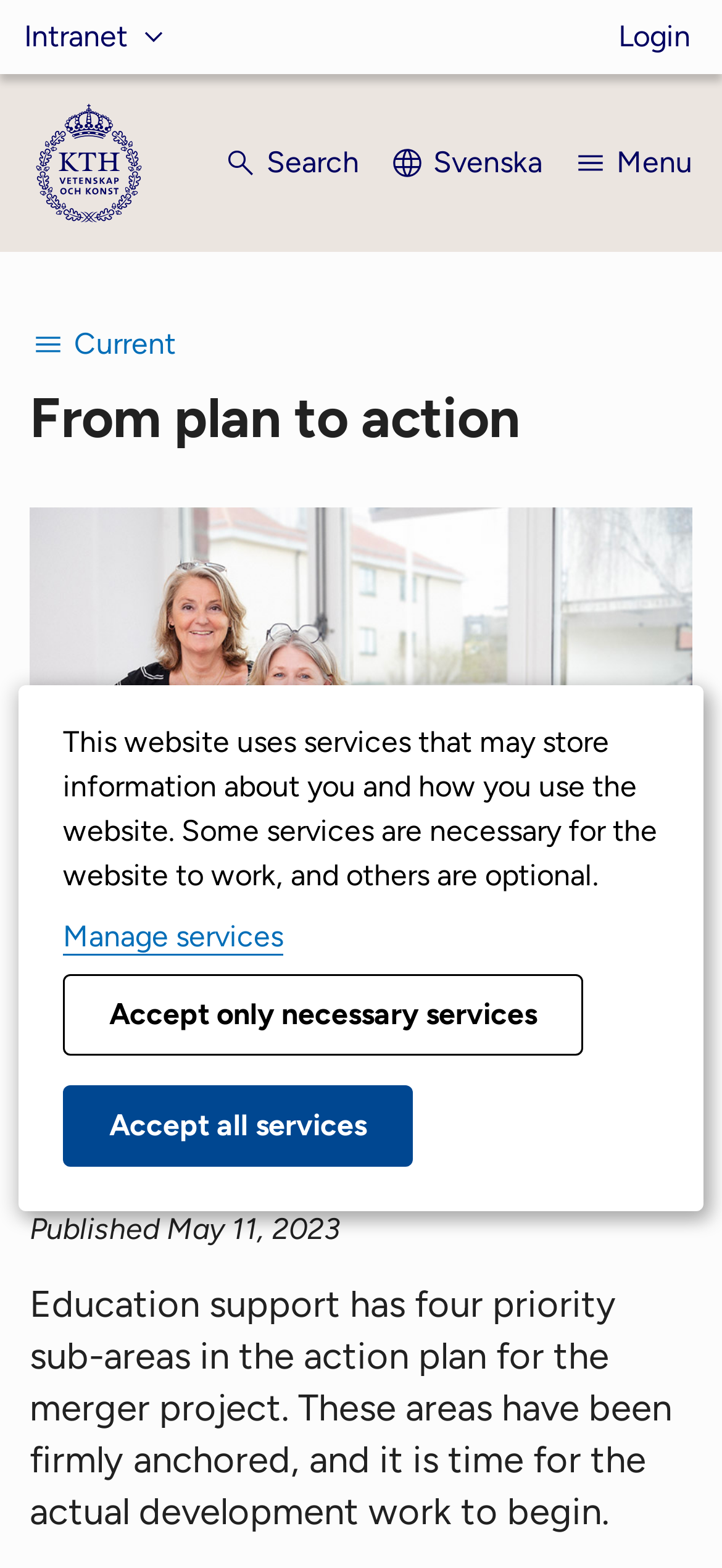Based on the image, provide a detailed and complete answer to the question: 
What is the purpose of the 'Manage services' link?

The 'Manage services' link is located in the cookie notice dialog, which implies that it is related to managing services that store information about the user and how they use the website.